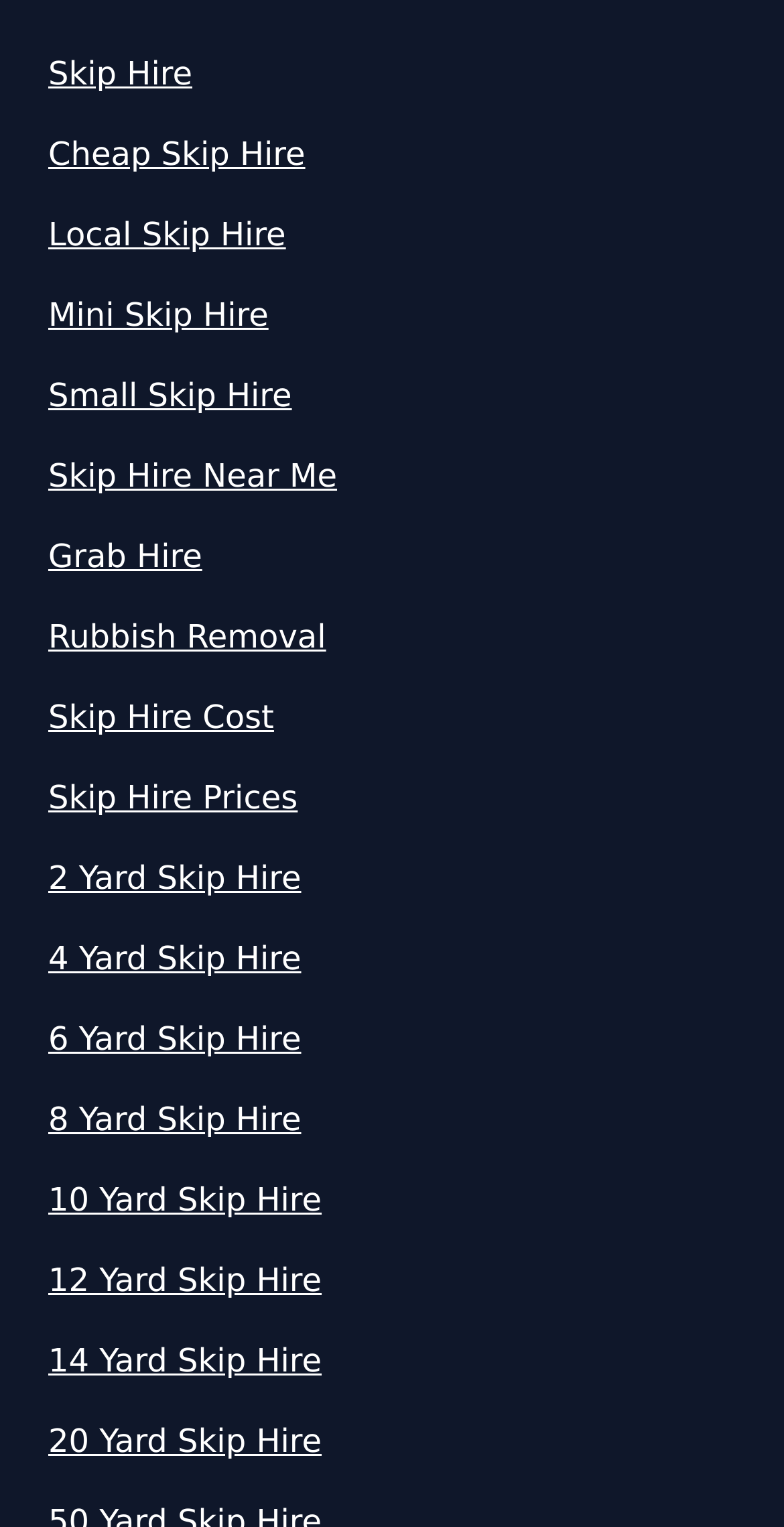Pinpoint the bounding box coordinates of the area that must be clicked to complete this instruction: "Get information on Skip Hire Cost".

[0.062, 0.454, 0.938, 0.486]